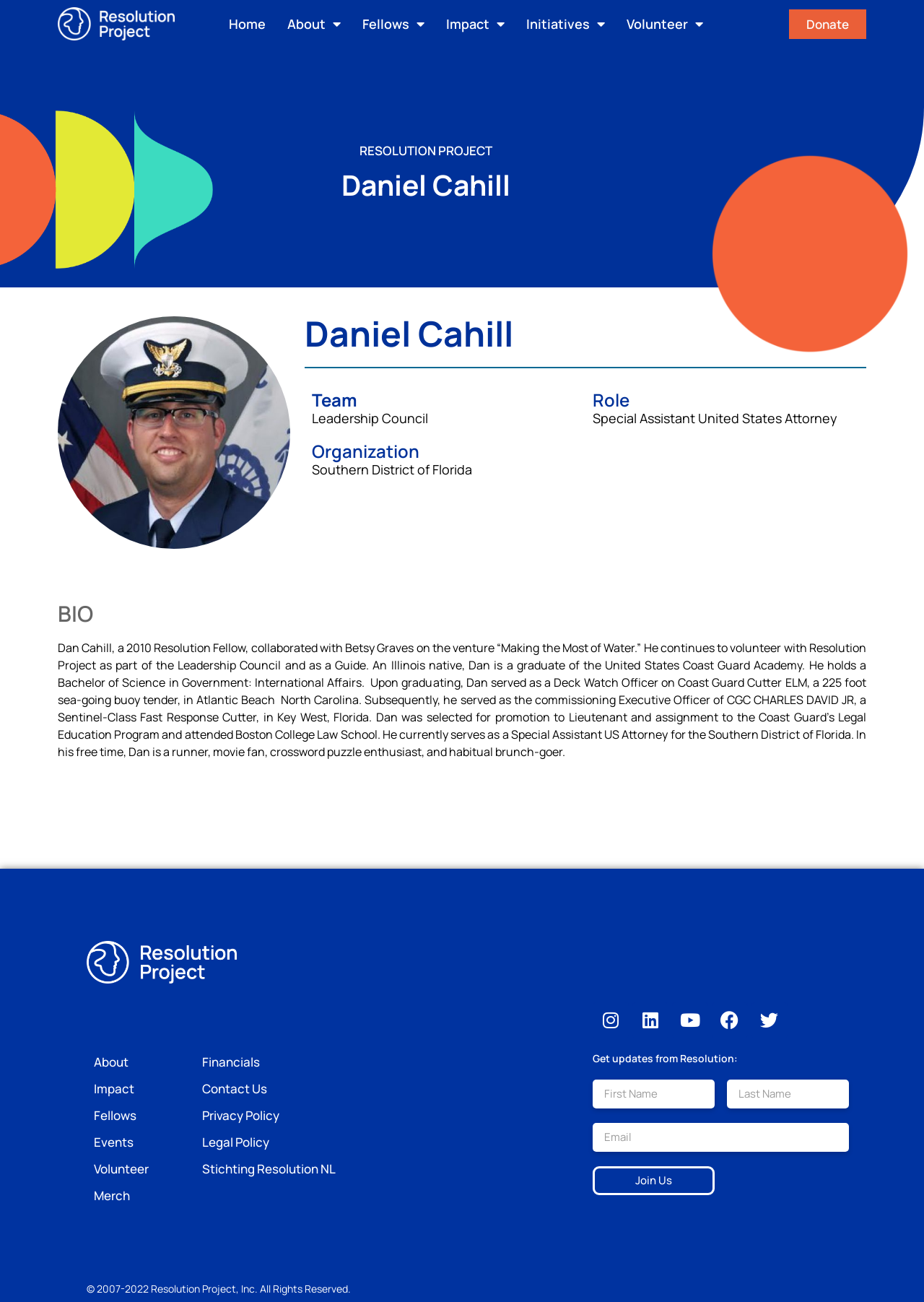What is the name of the venture Dan Cahill collaborated on?
Using the visual information from the image, give a one-word or short-phrase answer.

Making the Most of Water